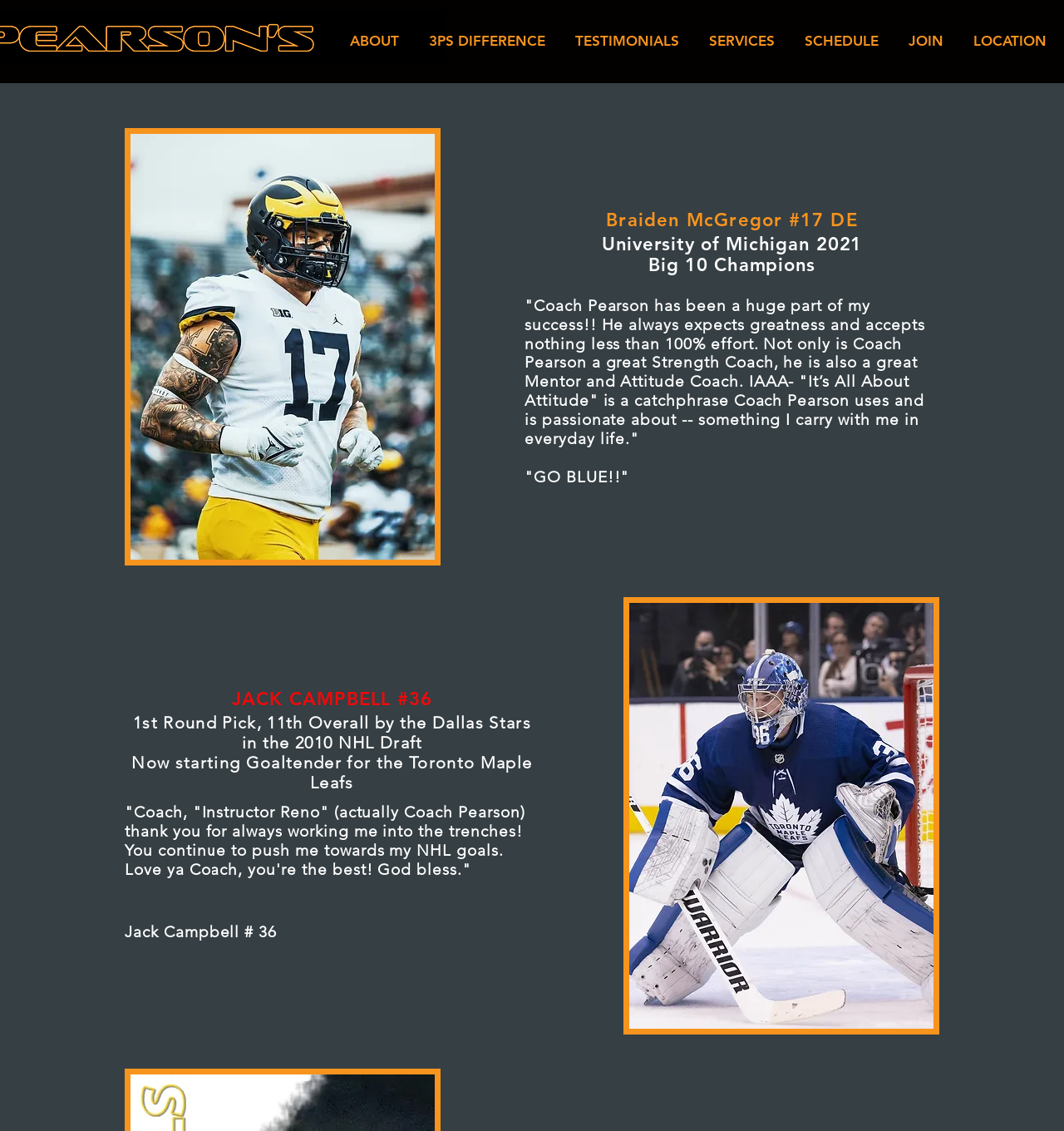What is the current team of Jack Campbell?
Can you provide an in-depth and detailed response to the question?

I determined the answer by reading the text associated with the element 'Now starting Goaltender for the Toronto Maple Leafs', which indicates that Jack Campbell is currently playing for the Toronto Maple Leafs.